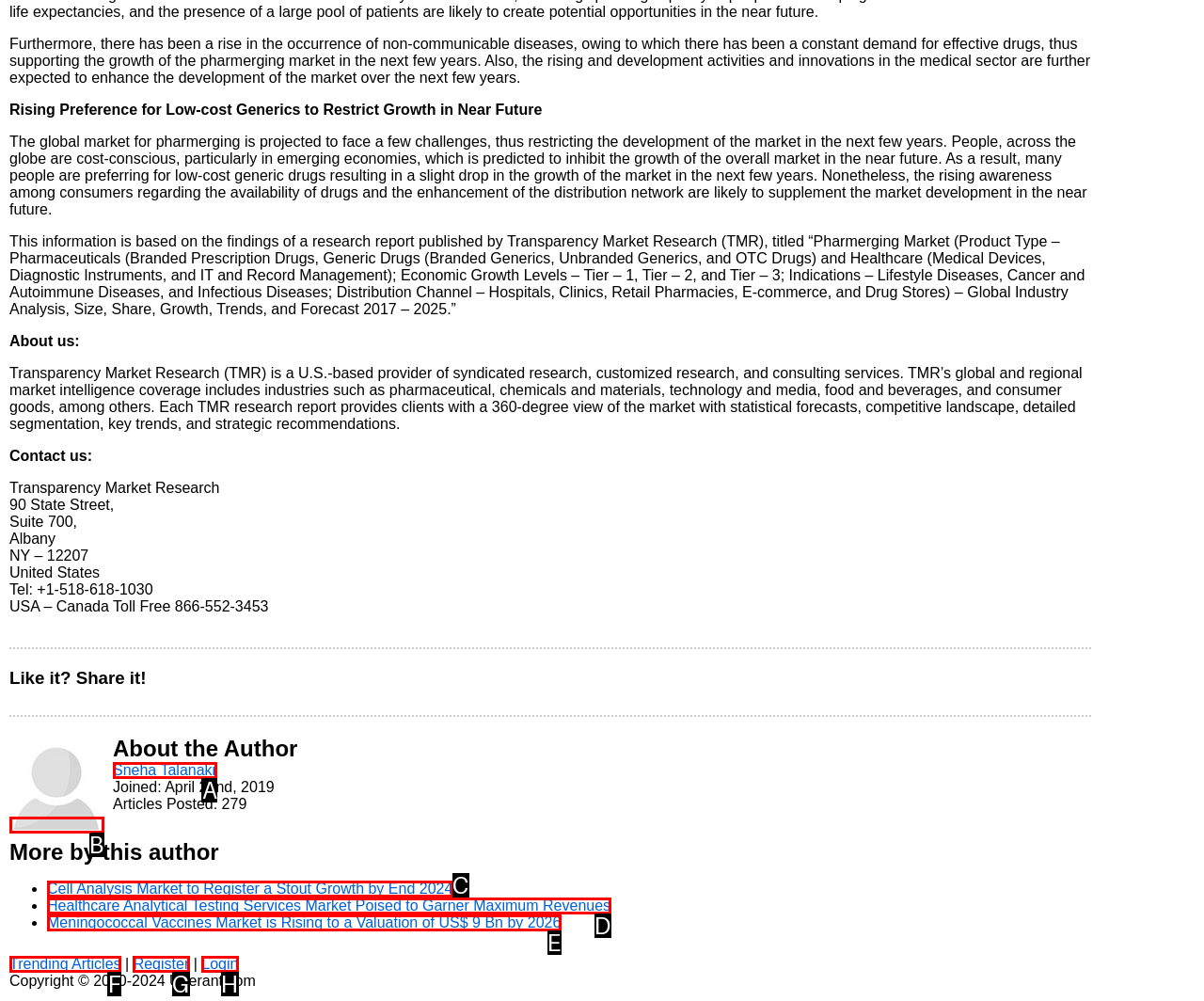Which UI element matches this description: alt="Sneha Talanakr"?
Reply with the letter of the correct option directly.

B